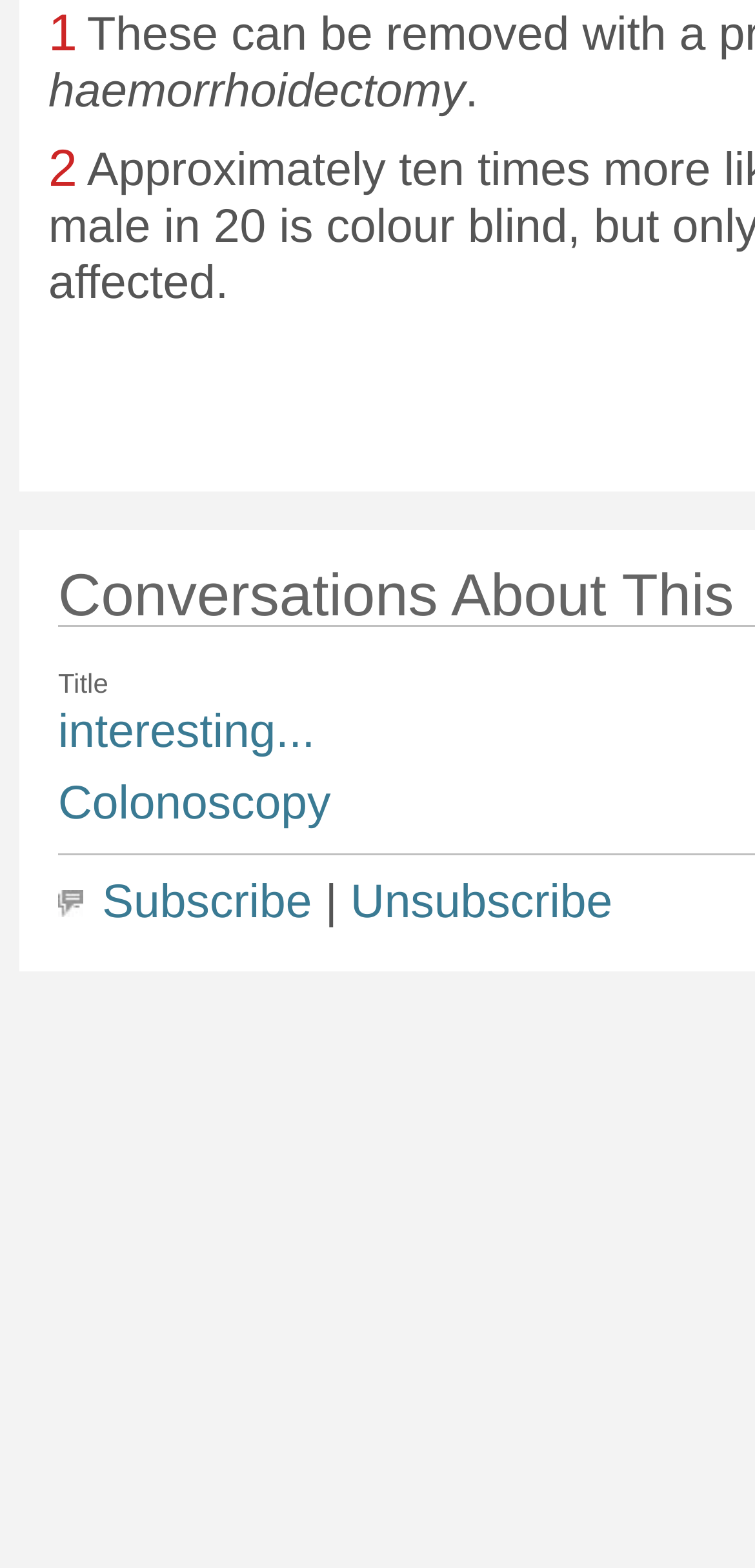Determine the bounding box for the UI element as described: "Unsubscribe". The coordinates should be represented as four float numbers between 0 and 1, formatted as [left, top, right, bottom].

[0.464, 0.524, 0.811, 0.557]